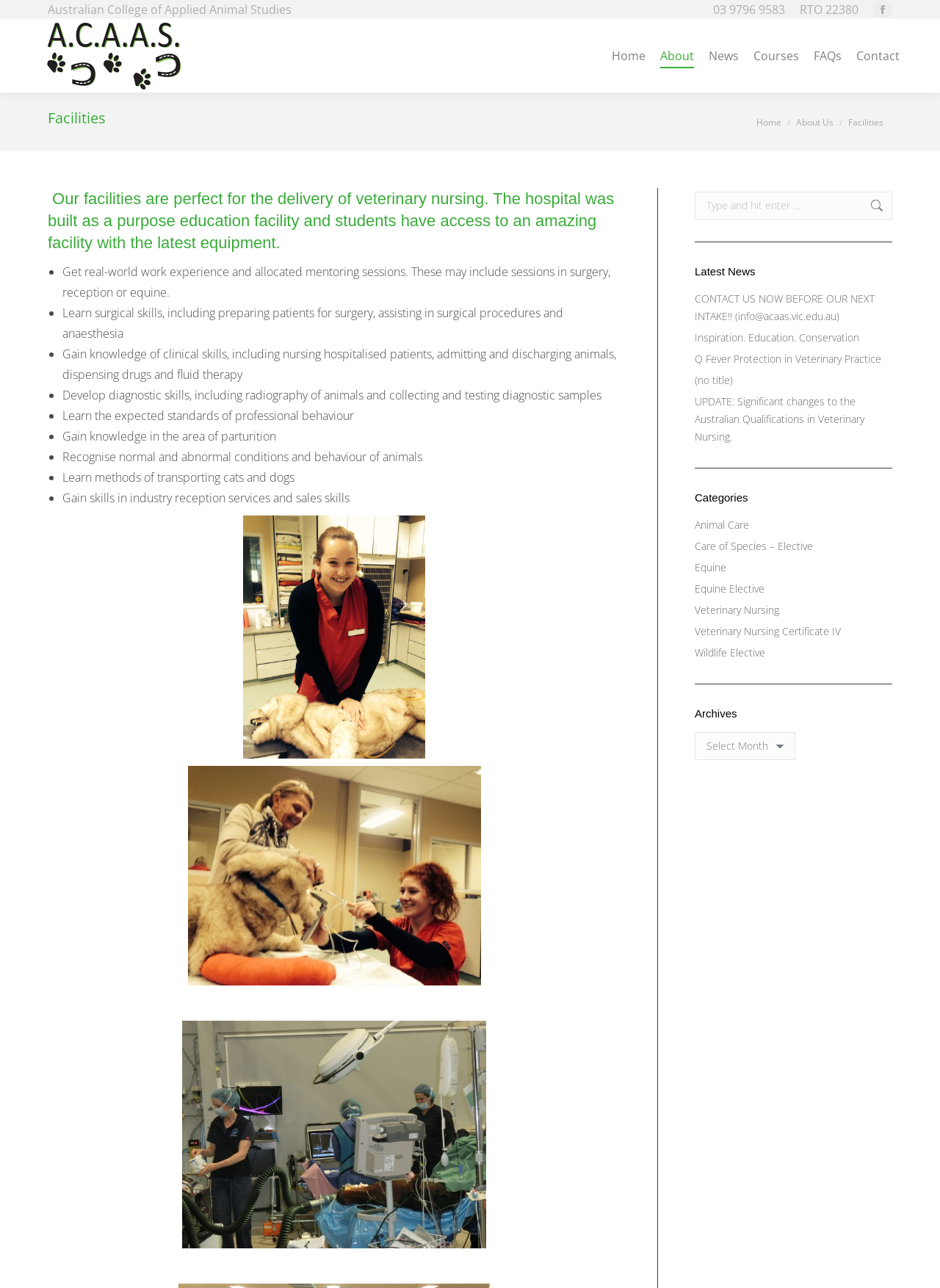Please answer the following question as detailed as possible based on the image: 
How many links are there in the 'Latest News' section?

The 'Latest News' section contains five links, including 'CONTACT US NOW BEFORE OUR NEXT INTAKE!!', 'Inspiration. Education. Conservation', 'Q Fever Protection in Veterinary Practice', '(no title)', and 'UPDATE: Significant changes to the Australian Qualifications in Veterinary Nursing.'